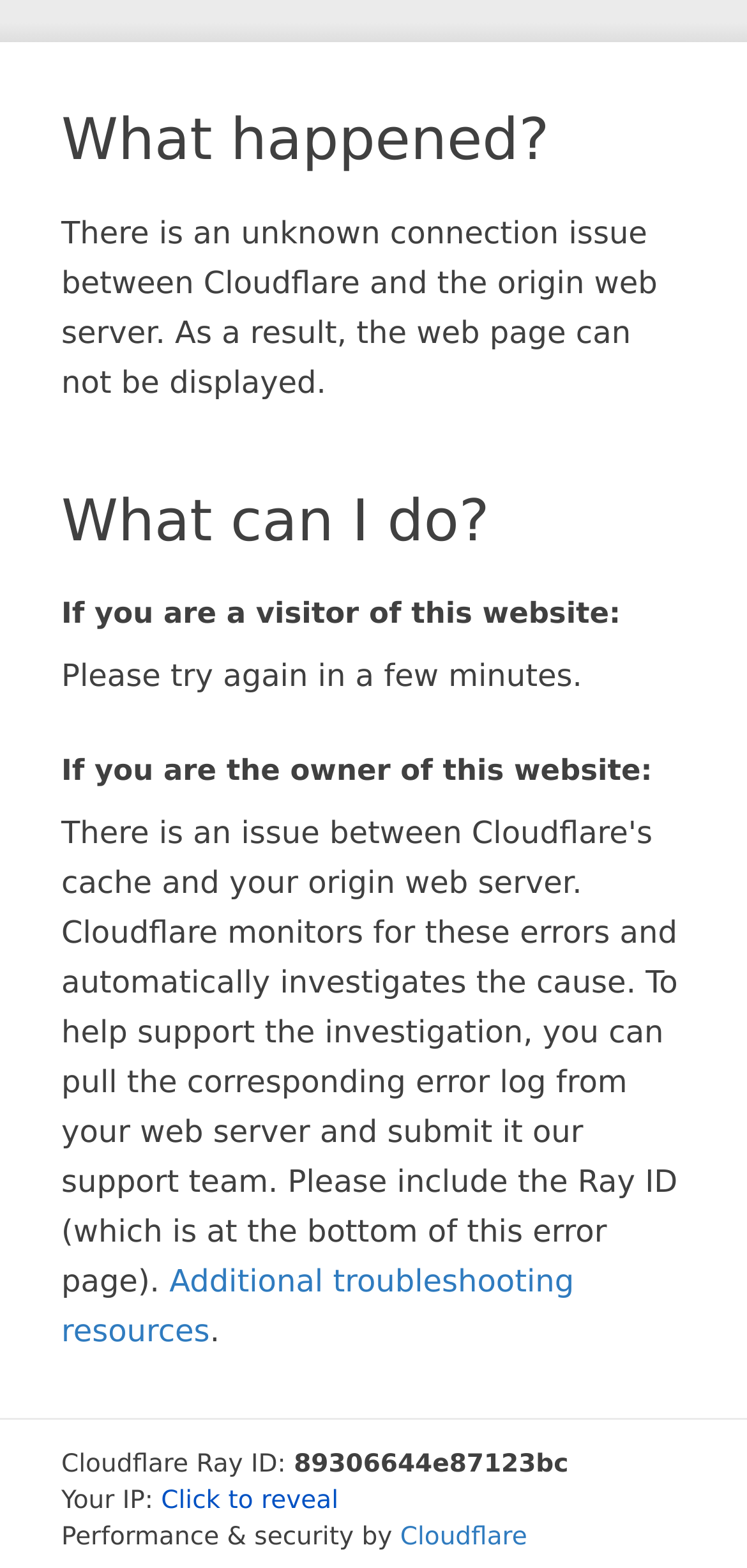Using the given description, provide the bounding box coordinates formatted as (top-left x, top-left y, bottom-right x, bottom-right y), with all values being floating point numbers between 0 and 1. Description: Additional troubleshooting resources

[0.082, 0.806, 0.769, 0.861]